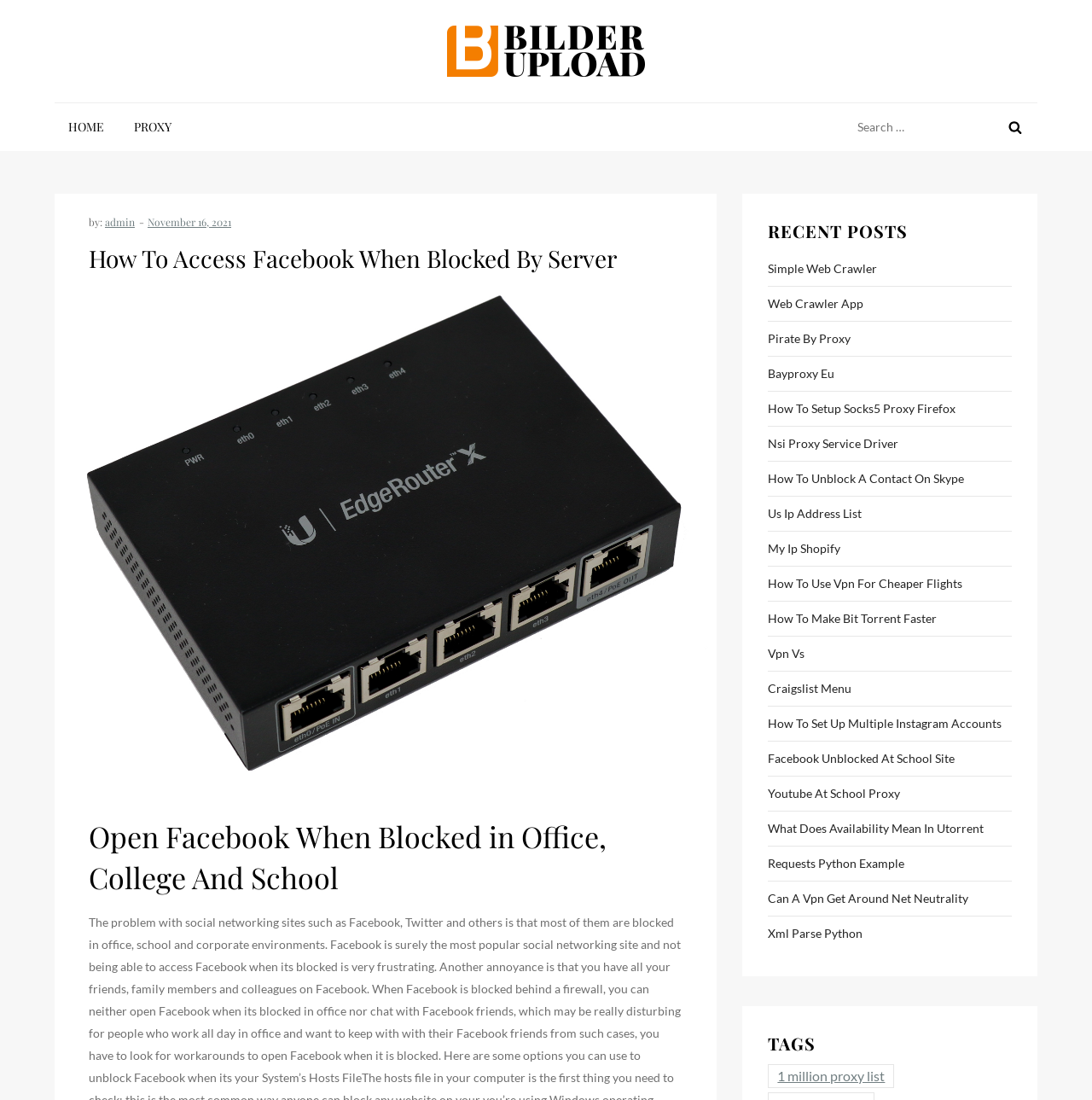Explain the webpage's design and content in an elaborate manner.

The webpage is about accessing Facebook when blocked by a server, with a focus on proxy solutions for businesses. At the top, there is a logo "Bilder Upload" with a link to the homepage. Below the logo, there is a brief description of the webpage's content, which mentions discovering the best proxy solution and checking over 1,000 verified ratings and reviews.

The top navigation bar has links to "HOME" and "PROXY" on the left, and a search bar on the right. The search bar has a button with a magnifying glass icon. Below the navigation bar, there is a header section with the title "How To Access Facebook When Blocked By Server" in a large font.

On the left side of the page, there is a section with a heading "RECENT POSTS" and a list of 20 links to various articles, including "Simple Web Crawler", "Web Crawler App", and "How To Setup Socks5 Proxy Firefox". These links are arranged in a vertical list, with each link on a new line.

On the right side of the page, there is a section with a heading "TAGS" and a single link to "1 million proxy list (27 items)". This section is located below the list of recent posts.

Throughout the page, there are several images, including the logo, the magnifying glass icon, and other icons associated with the links. The overall layout is organized, with clear headings and concise text.